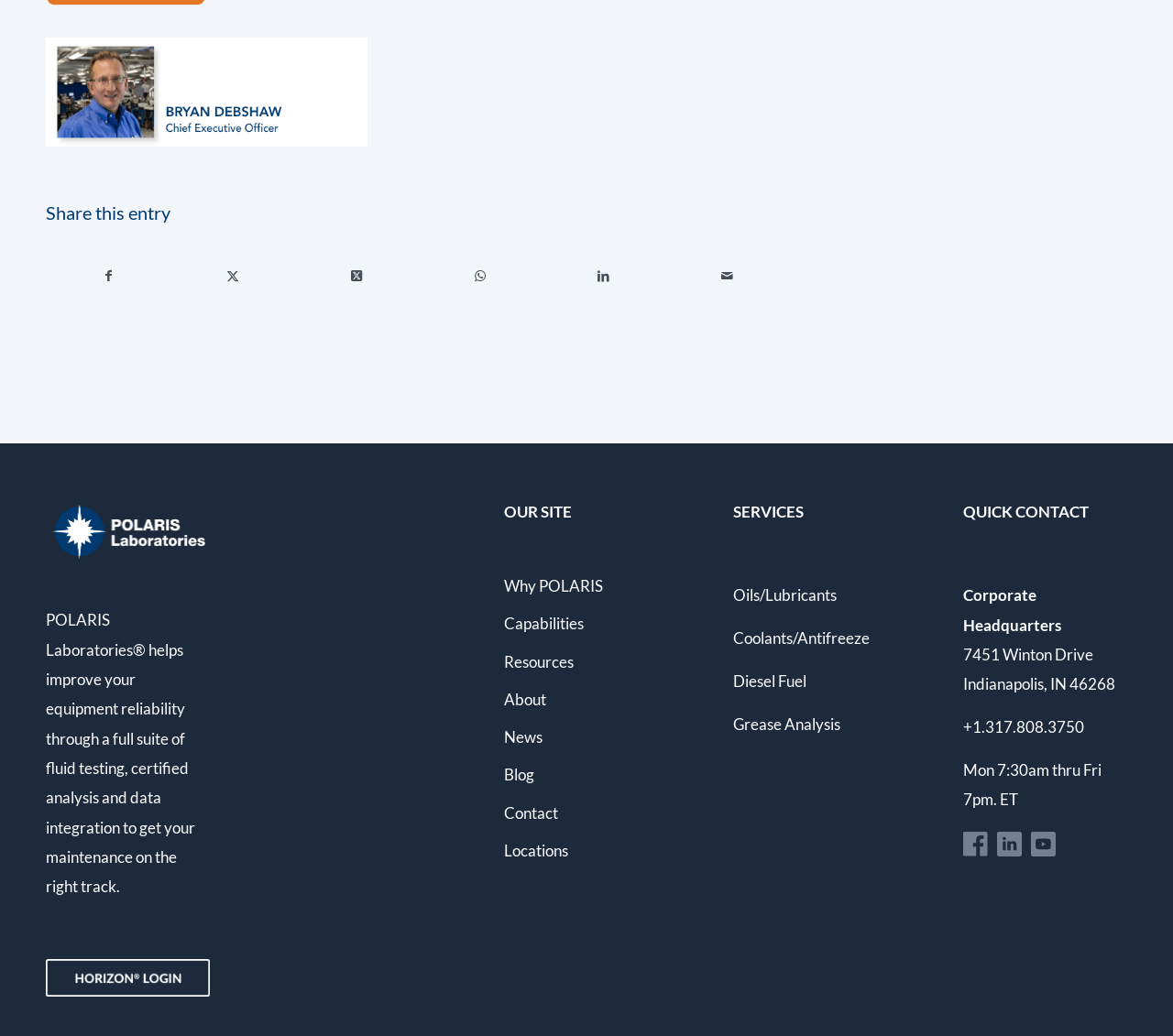Could you provide the bounding box coordinates for the portion of the screen to click to complete this instruction: "Get quick contact information"?

[0.821, 0.565, 0.904, 0.612]